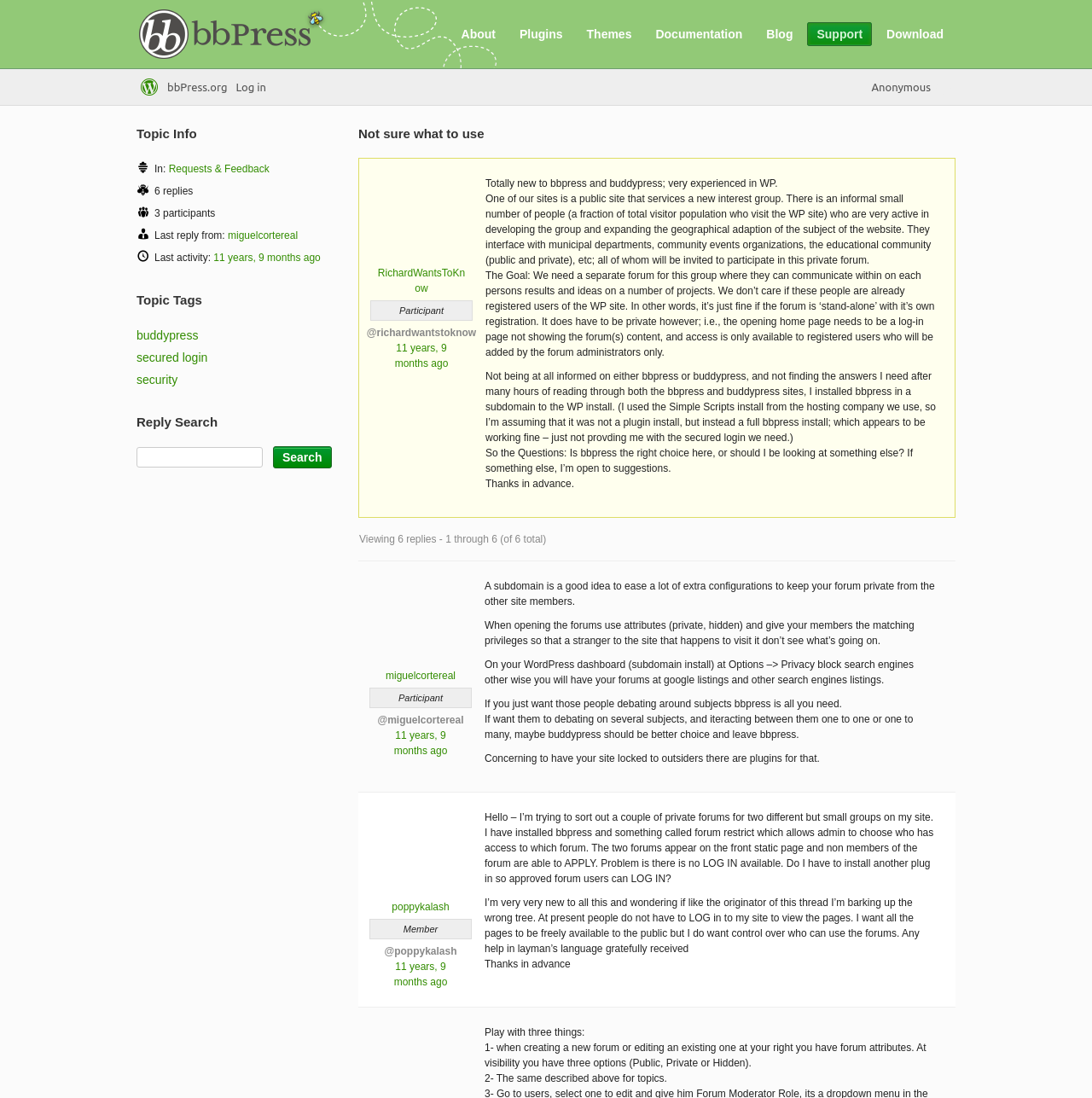Indicate the bounding box coordinates of the element that must be clicked to execute the instruction: "Search for a topic". The coordinates should be given as four float numbers between 0 and 1, i.e., [left, top, right, bottom].

[0.125, 0.407, 0.241, 0.426]